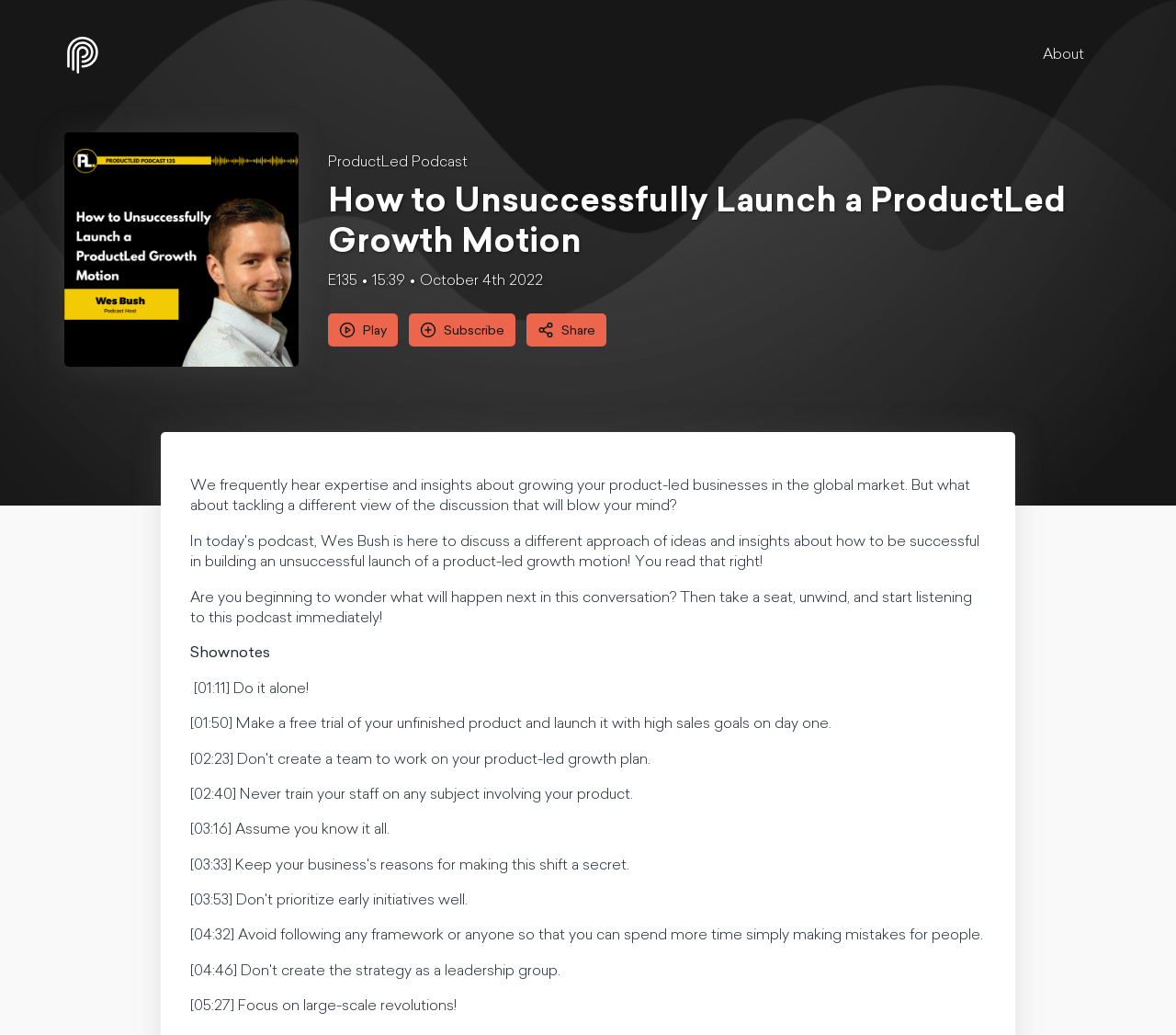How long is the podcast episode?
Based on the image, answer the question with as much detail as possible.

I found the answer by looking at the StaticText element with the text '15:39' which is a child of the root element and is located near the podcast title and artwork.